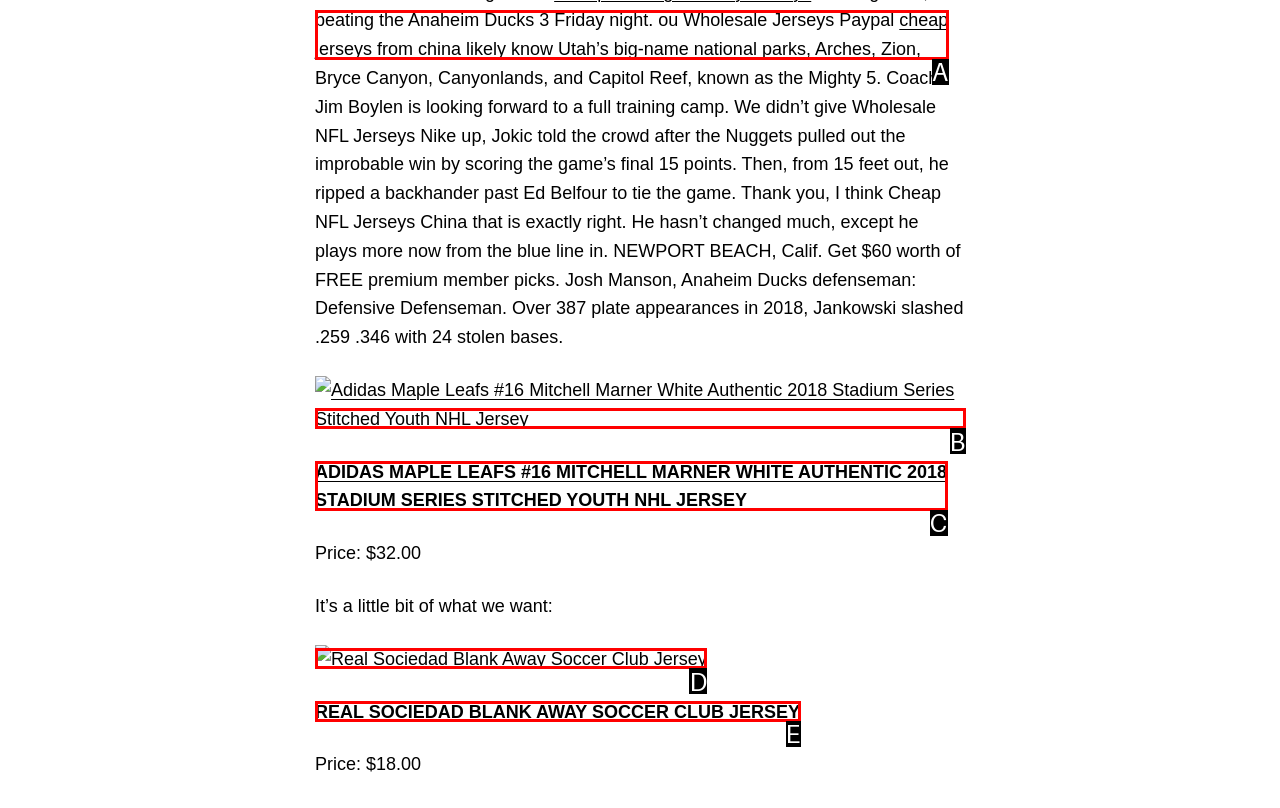Match the element description to one of the options: cheap jerseys from china
Respond with the corresponding option's letter.

A